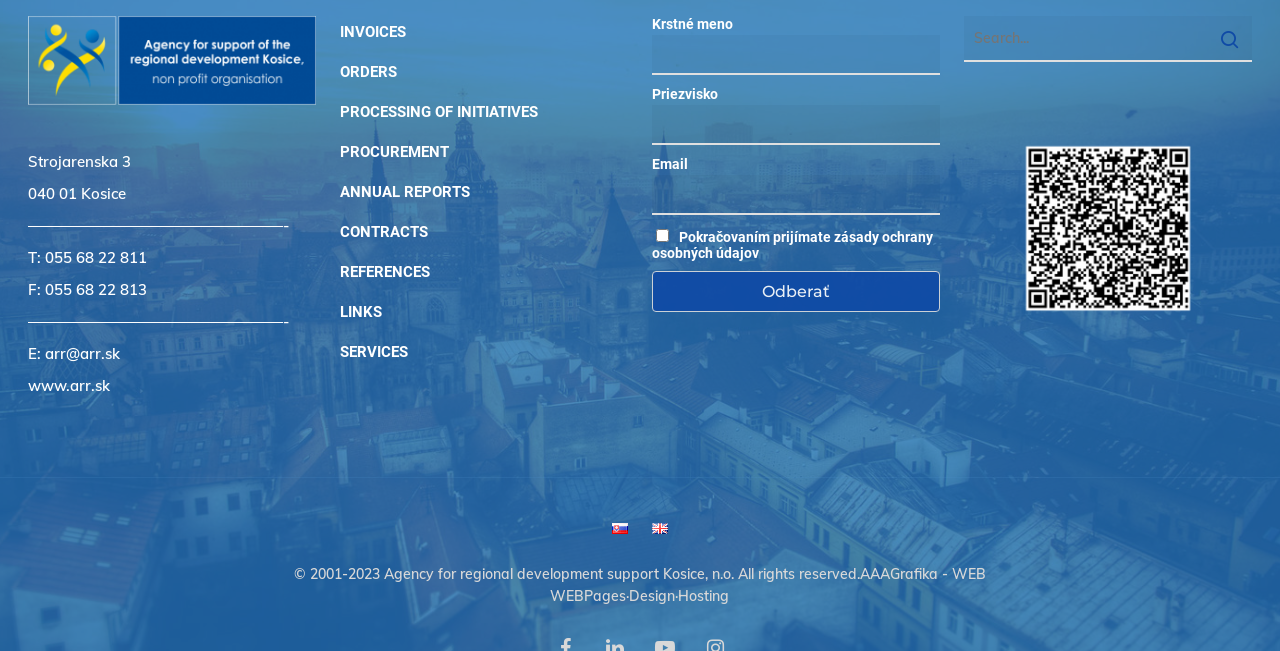What is the address of the agency?
From the screenshot, supply a one-word or short-phrase answer.

Strojarenska 3, 040 01 Kosice